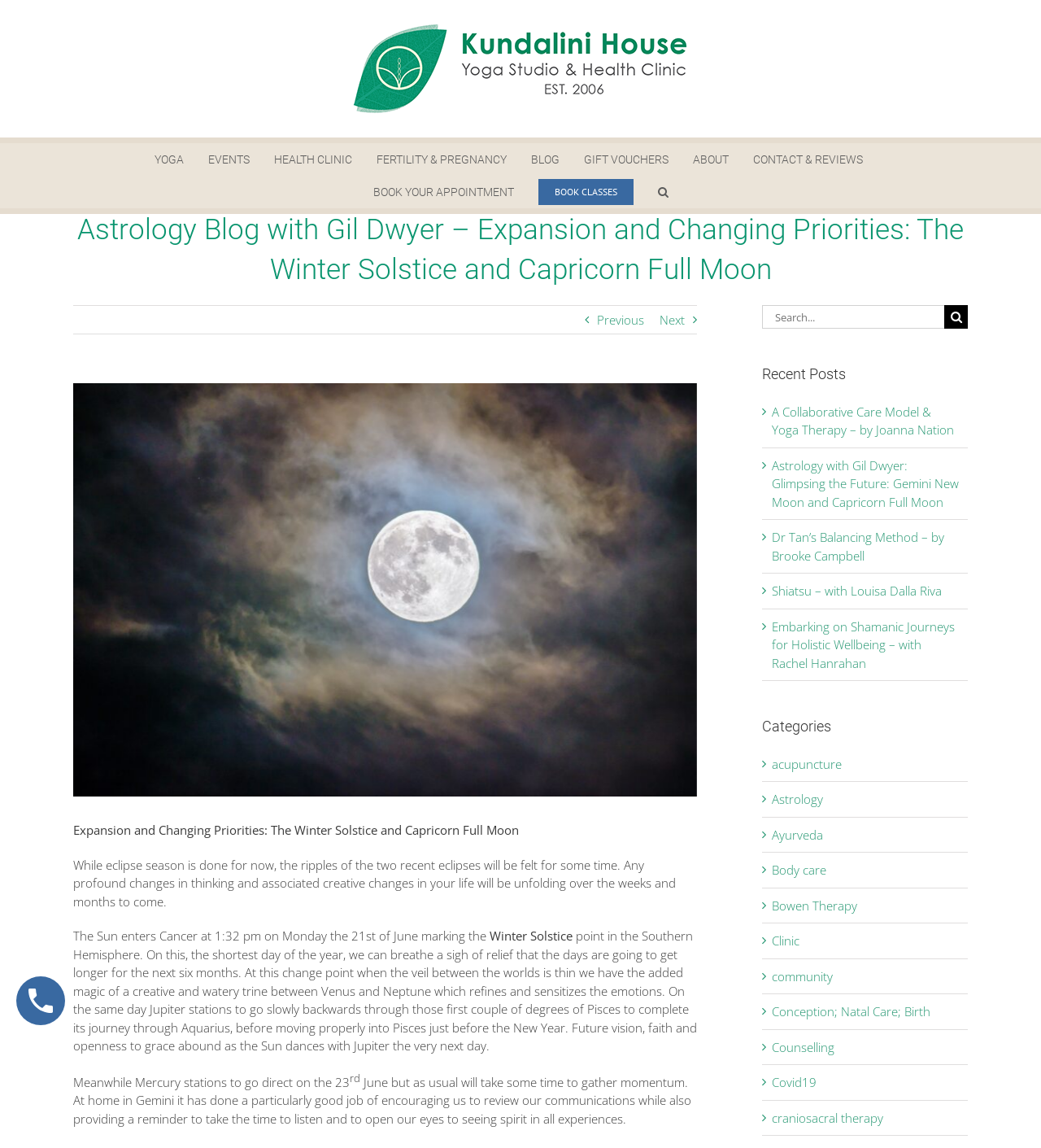Utilize the details in the image to give a detailed response to the question: What is the author of the blog post?

The author of the blog post is Gil Dwyer, as indicated by the page title 'Astrology Blog with Gil Dwyer – Expansion and Changing Priorities: The Winter Solstice and Capricorn Full Moon'. The author's name is mentioned at the beginning of the page title.